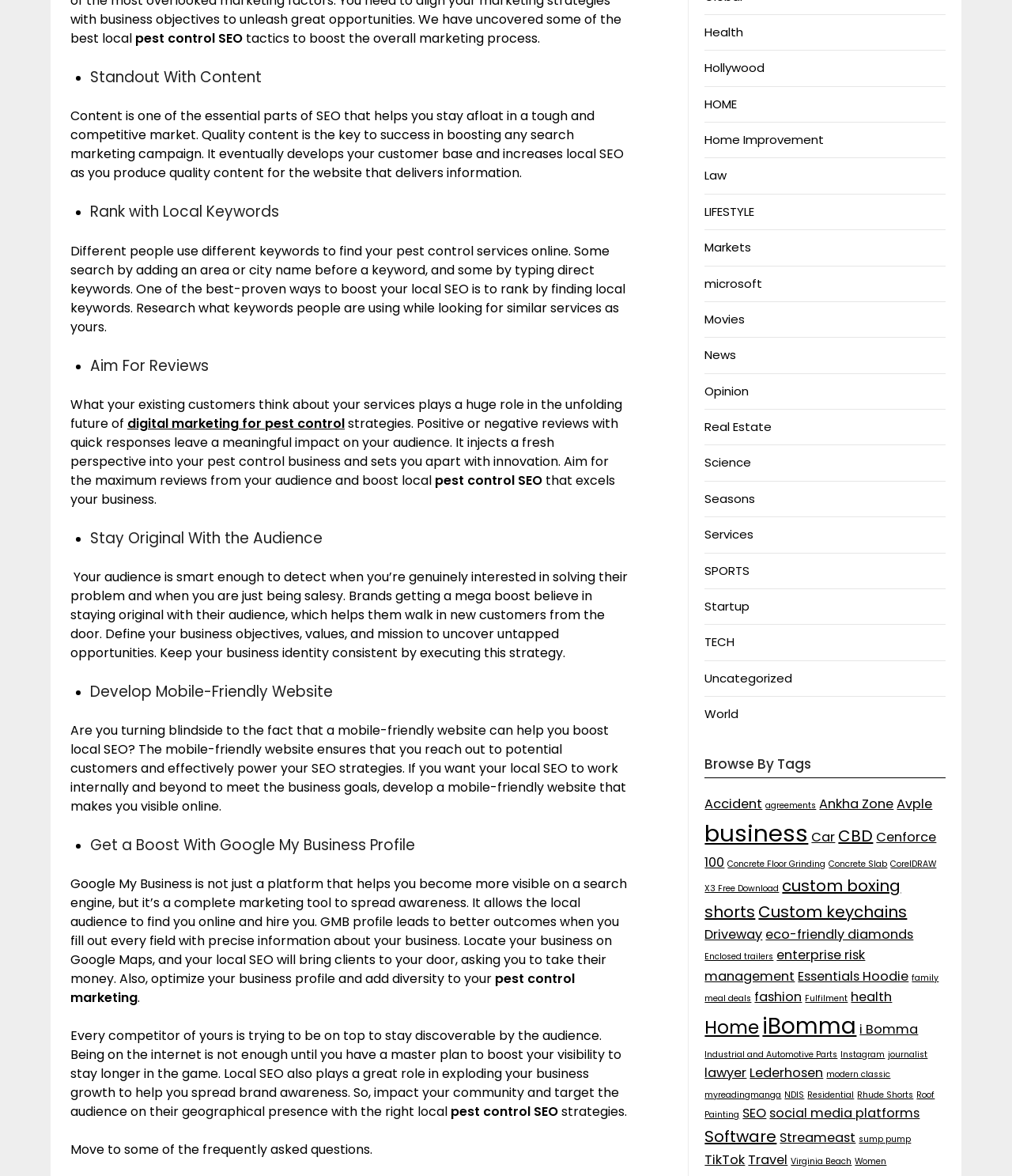Find the bounding box coordinates of the area that needs to be clicked in order to achieve the following instruction: "Click on 'Browse By Tags'". The coordinates should be specified as four float numbers between 0 and 1, i.e., [left, top, right, bottom].

[0.696, 0.643, 0.934, 0.661]